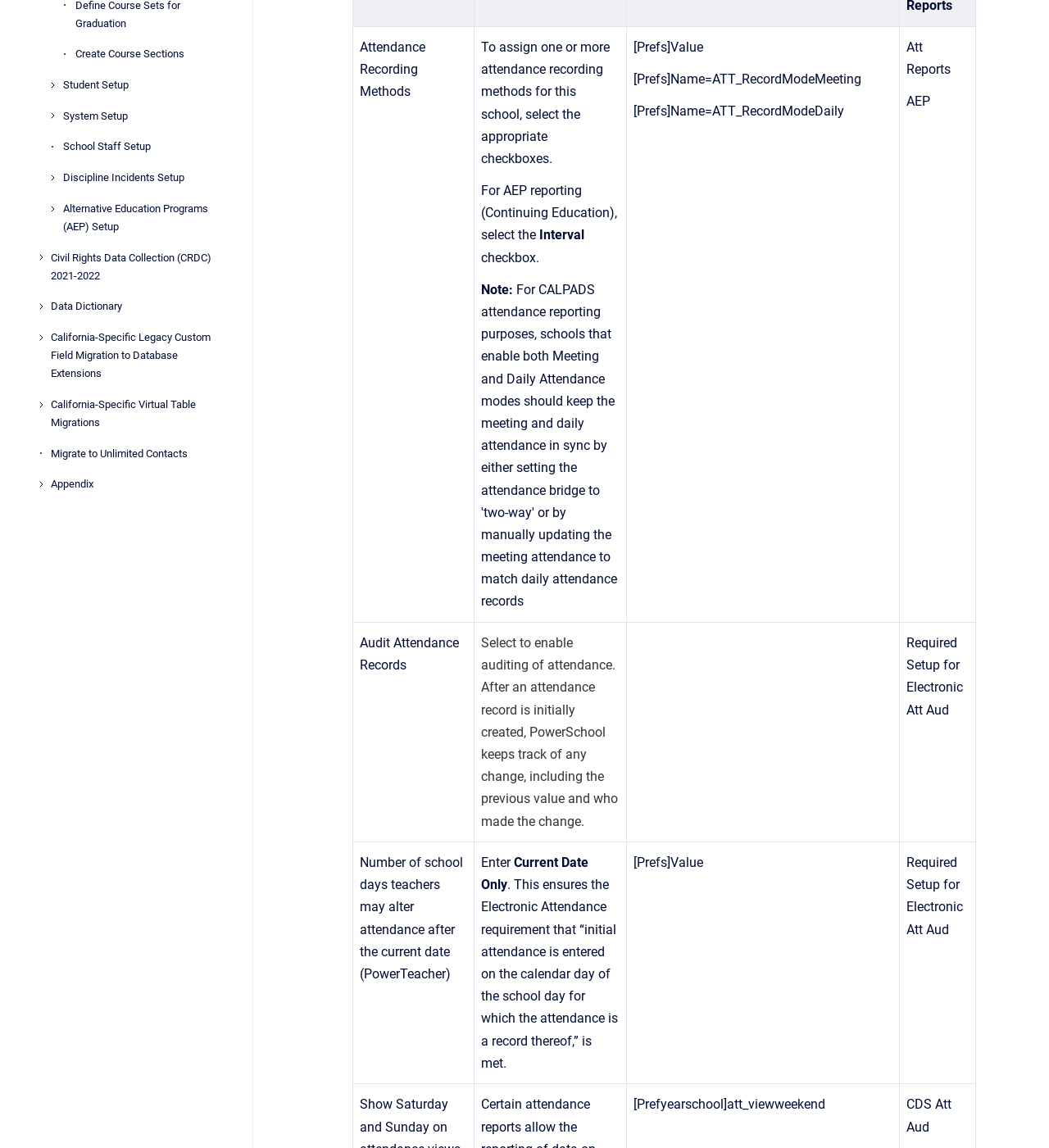Identify the bounding box coordinates for the UI element described as: "Alternative Education Programs (AEP) Setup". The coordinates should be provided as four floats between 0 and 1: [left, top, right, bottom].

[0.06, 0.169, 0.216, 0.21]